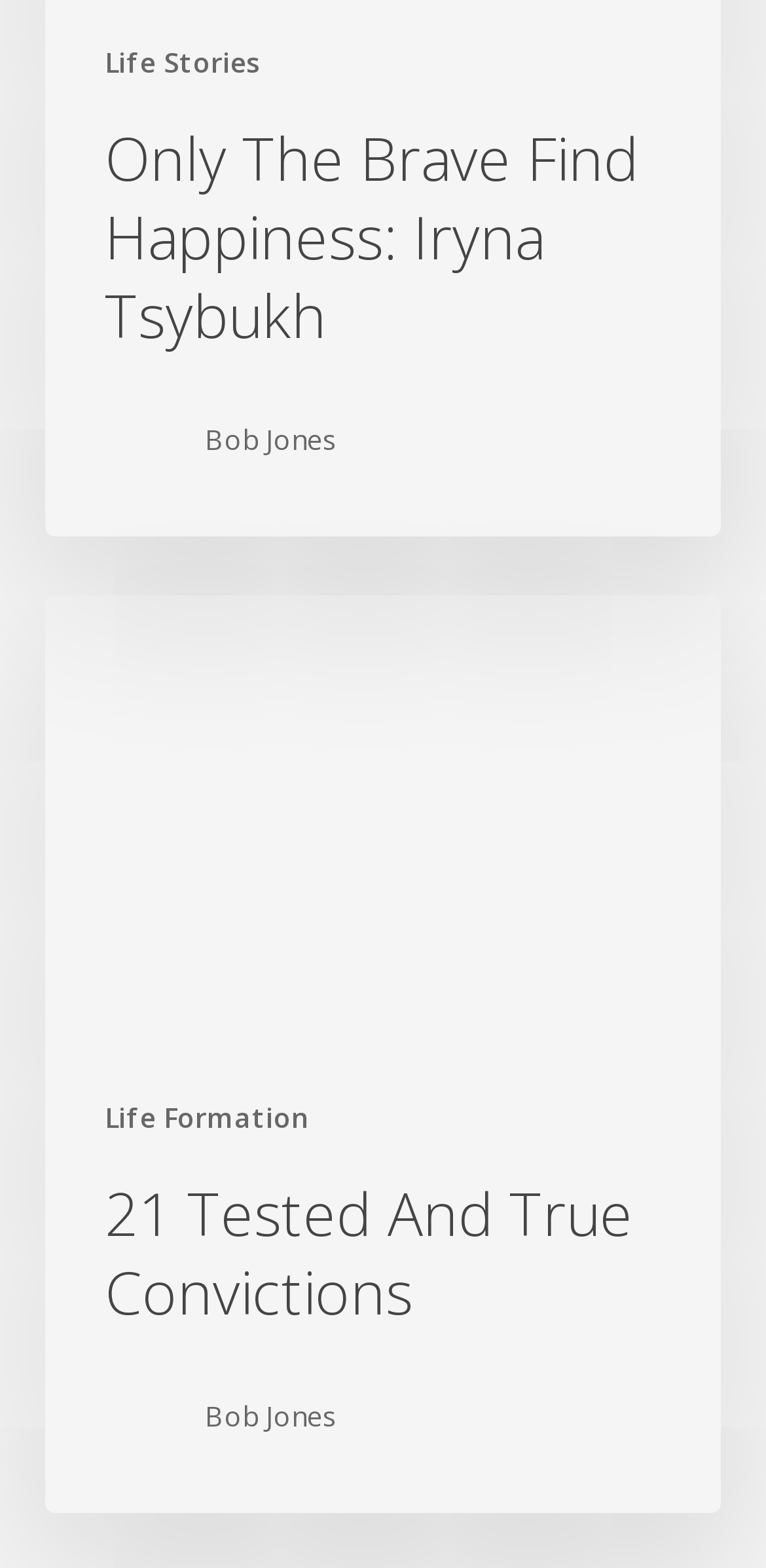Provide a one-word or short-phrase response to the question:
What is the topic of the second heading?

21 Tested And True Convictions